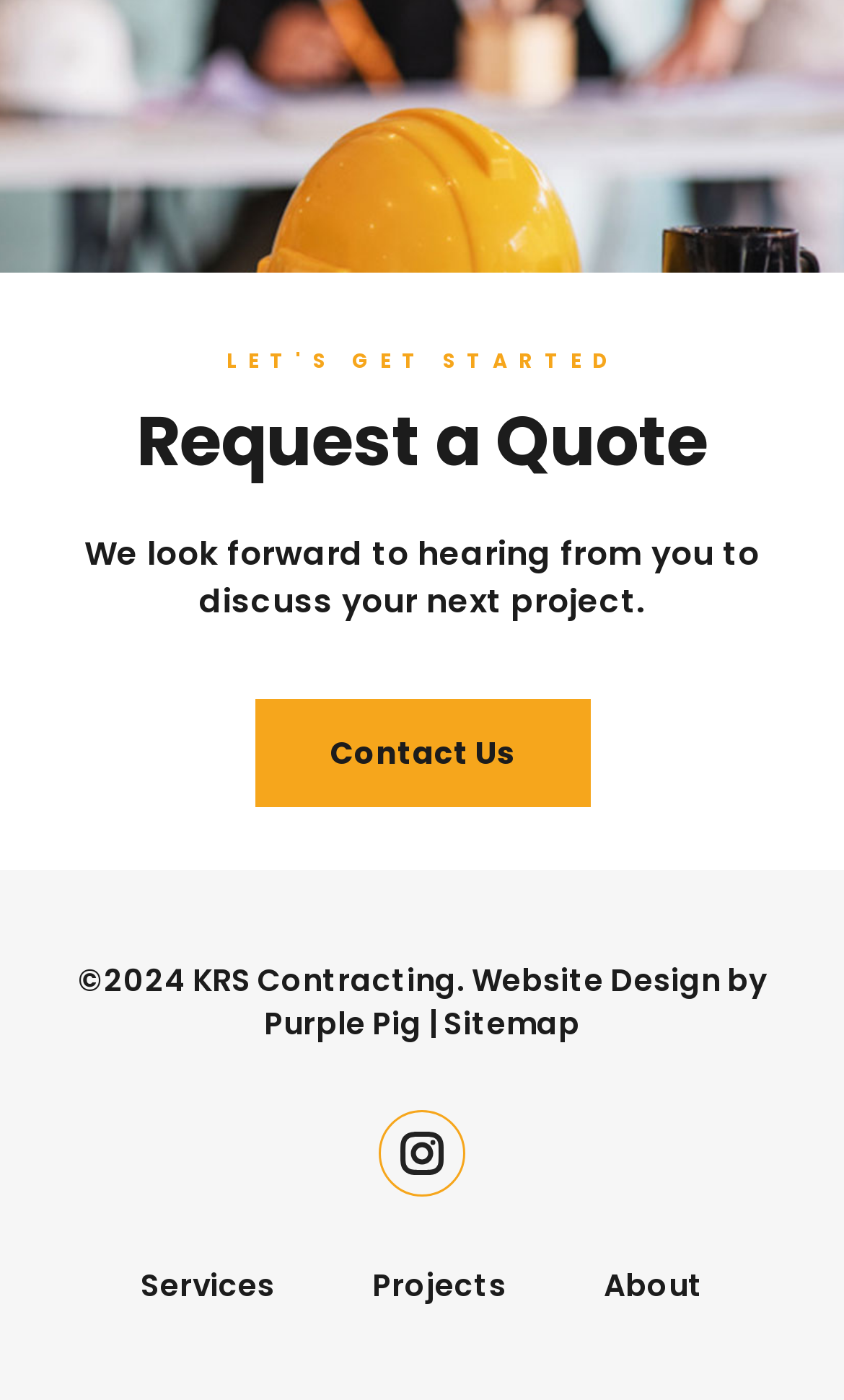What is the name of the company that designed the website?
Give a detailed and exhaustive answer to the question.

The footer section of the webpage mentions 'Website Design by Purple Pig', which indicates that Purple Pig is the company that designed the website.